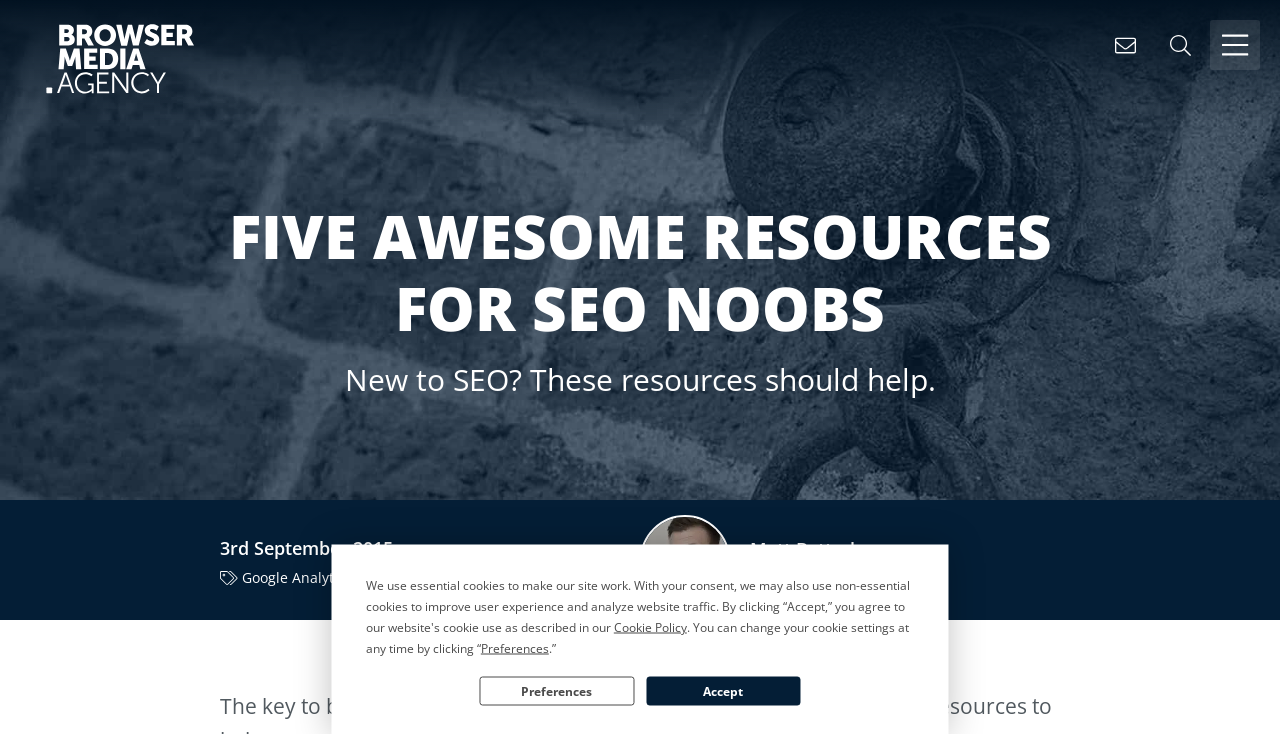Predict the bounding box coordinates of the area that should be clicked to accomplish the following instruction: "Search this site". The bounding box coordinates should consist of four float numbers between 0 and 1, i.e., [left, top, right, bottom].

[0.902, 0.027, 0.941, 0.095]